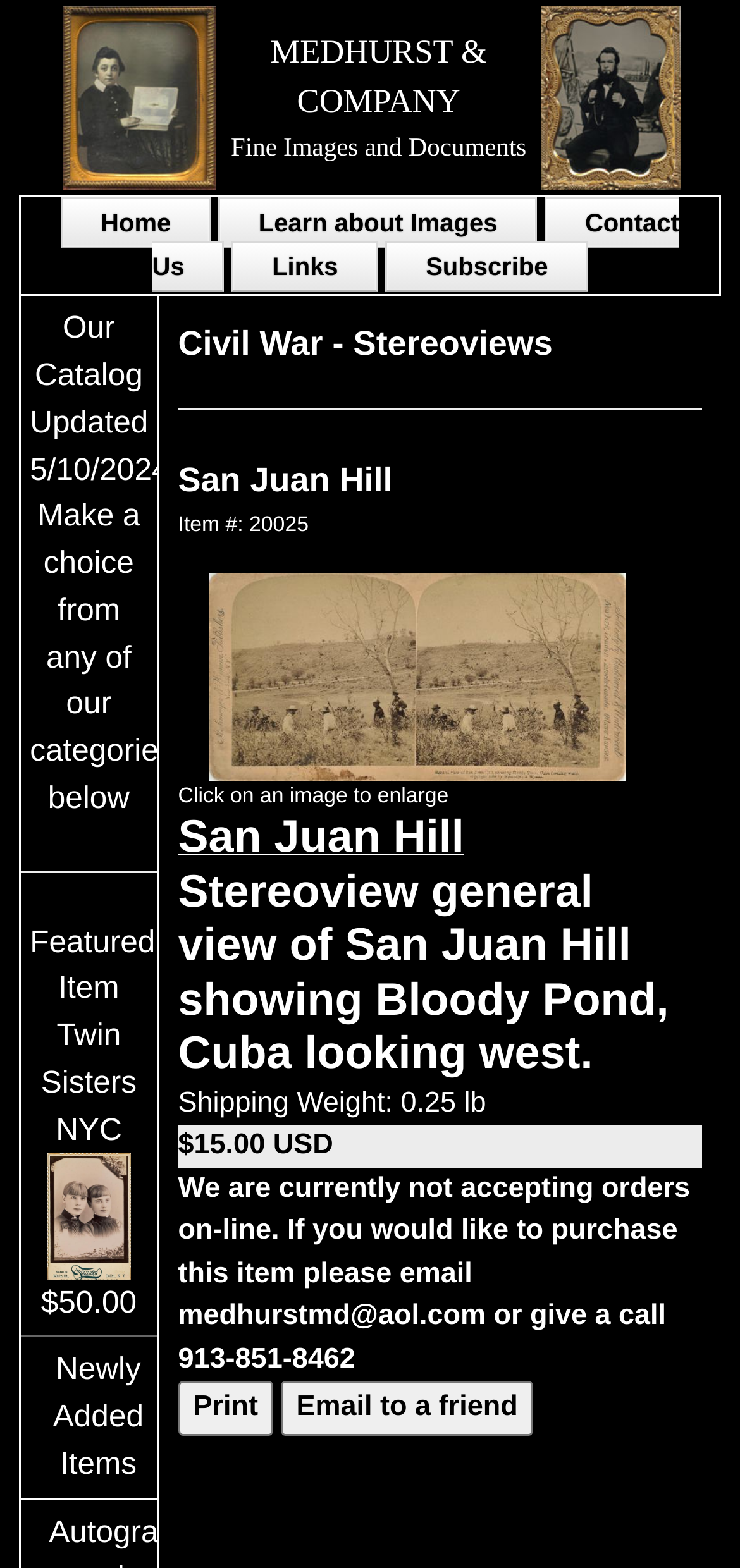Identify the bounding box for the UI element described as: "title="San Juan Hill"". Ensure the coordinates are four float numbers between 0 and 1, formatted as [left, top, right, bottom].

[0.282, 0.421, 0.846, 0.441]